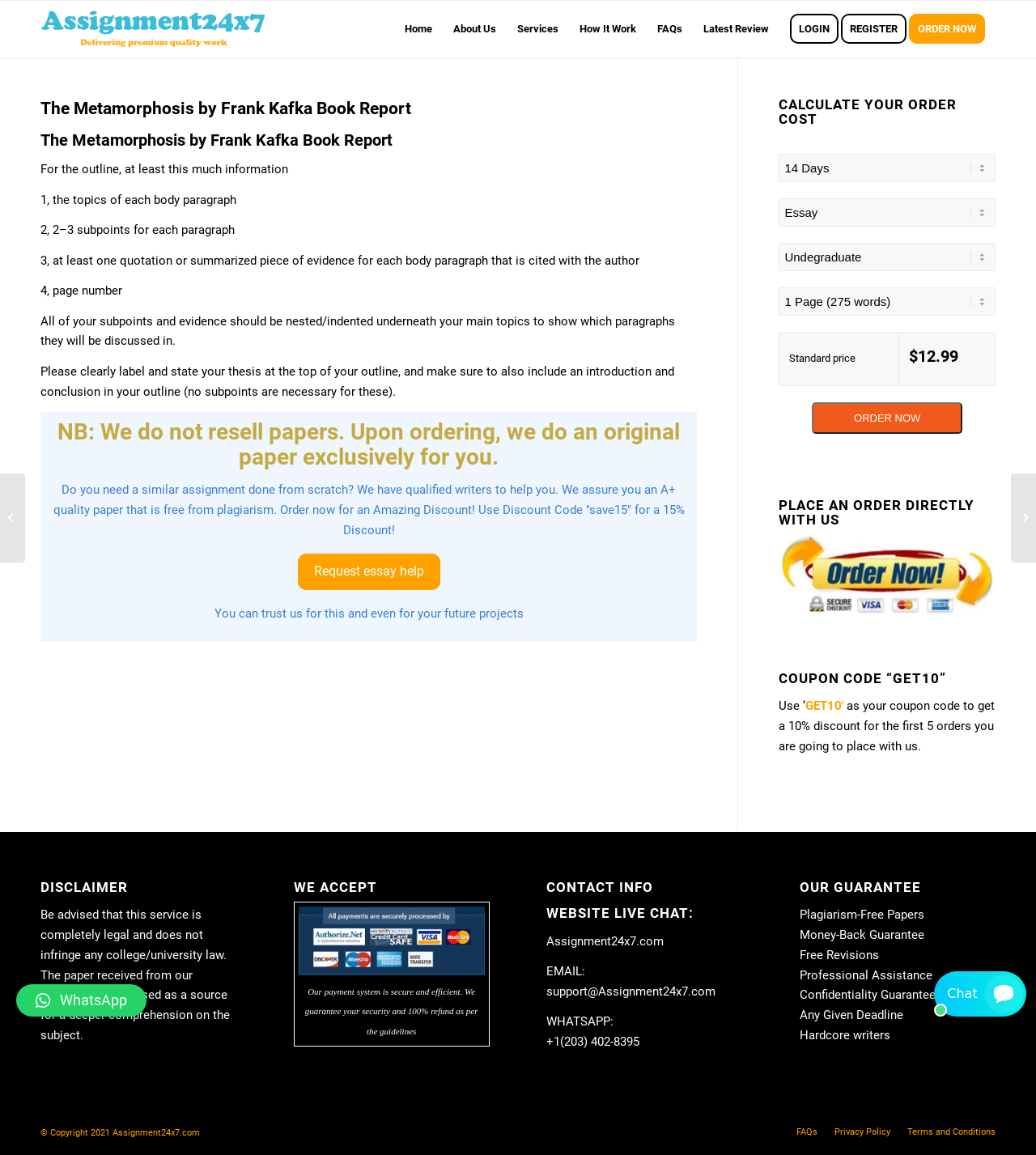What is the price of the standard order?
Refer to the image and offer an in-depth and detailed answer to the question.

The question is asking about the price of the standard order. By looking at the webpage, we can see that there is a table with a row containing 'Standard price' and '$12.99'.